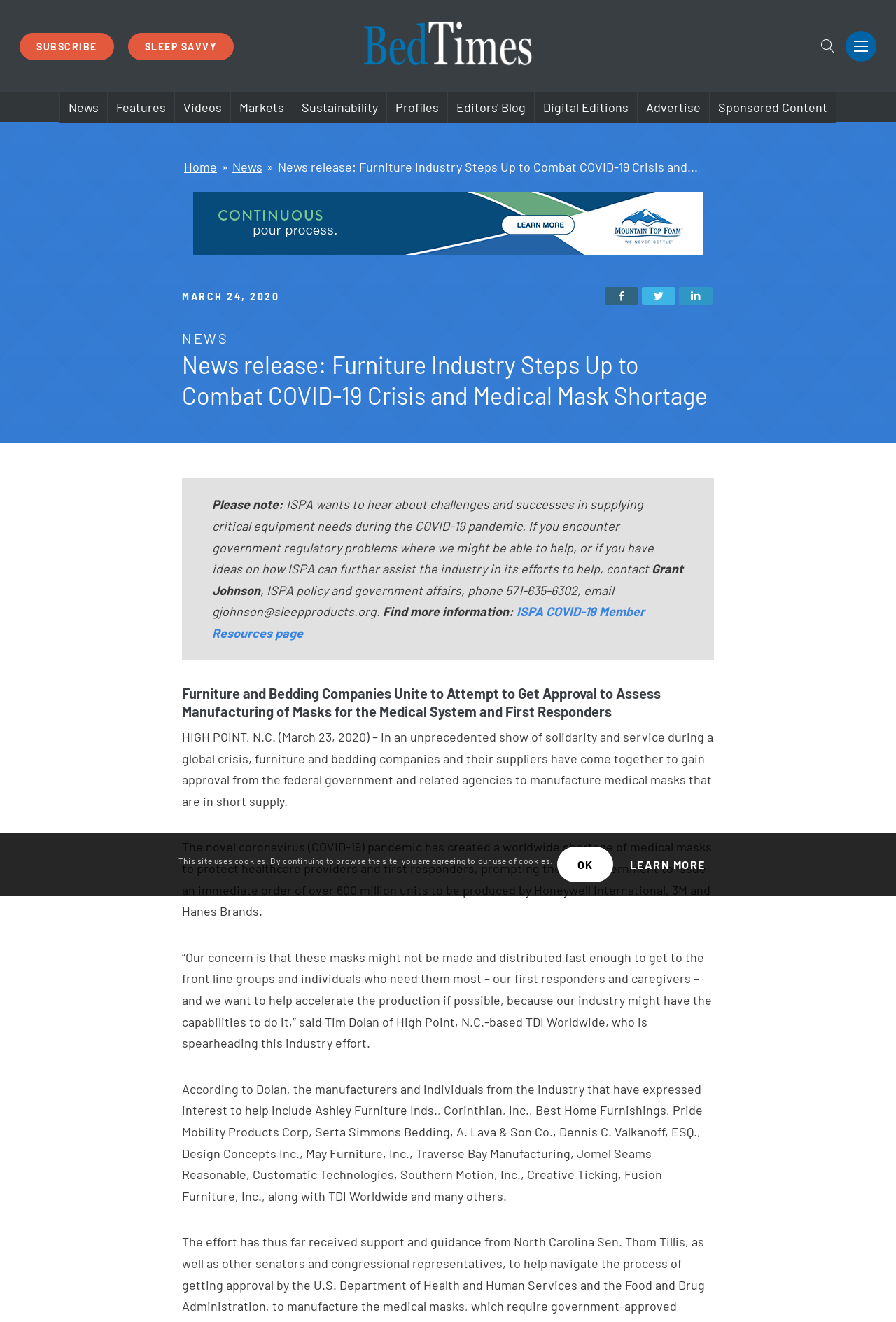Please specify the bounding box coordinates for the clickable region that will help you carry out the instruction: "Search for something".

[0.755, 0.022, 0.939, 0.048]